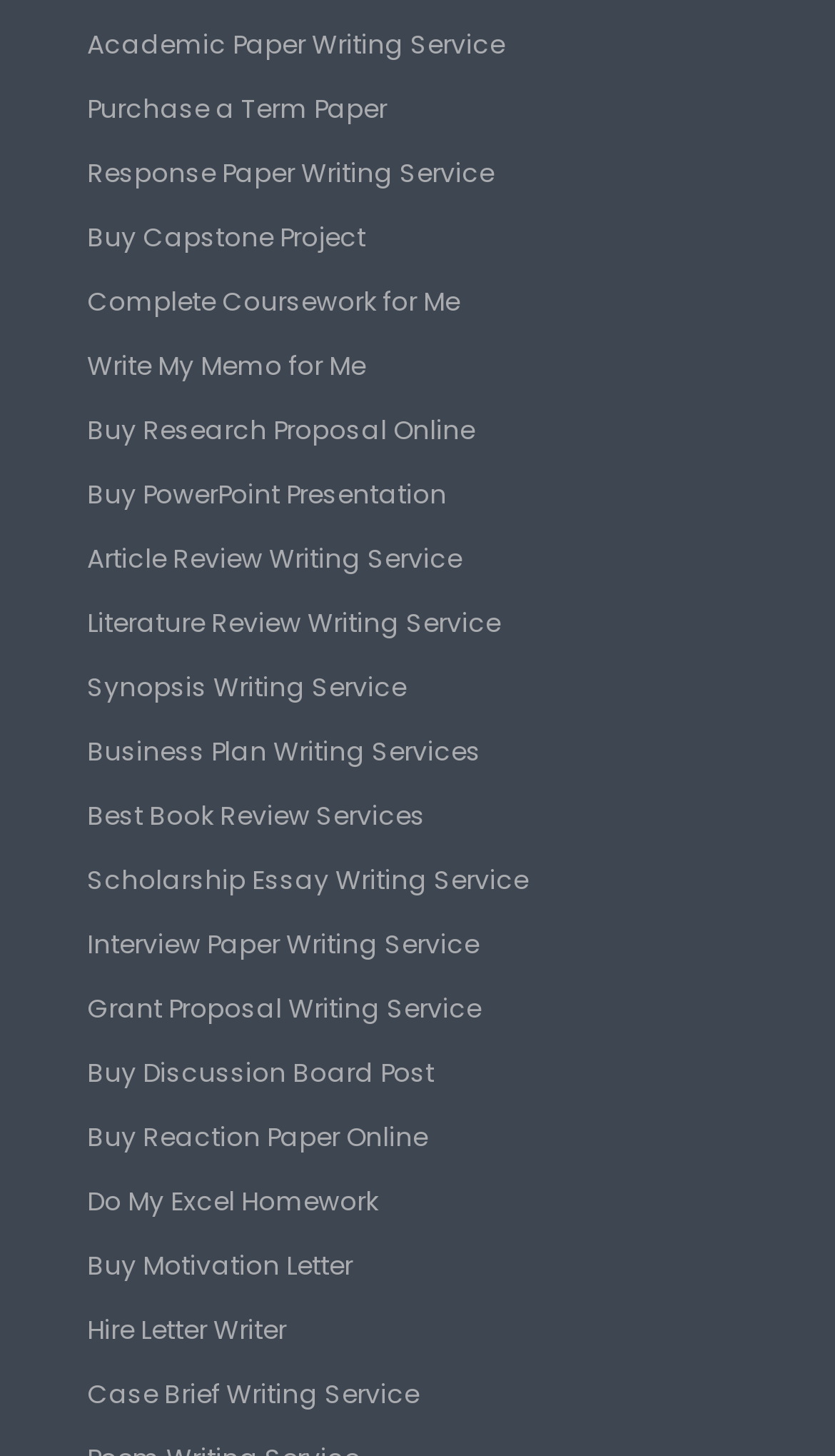What type of services are offered on the webpage?
Could you give a comprehensive explanation in response to this question?

By analyzing the text content of the links, I determined that the webpage offers various academic writing services, such as paper writing, coursework completion, and proposal writing.